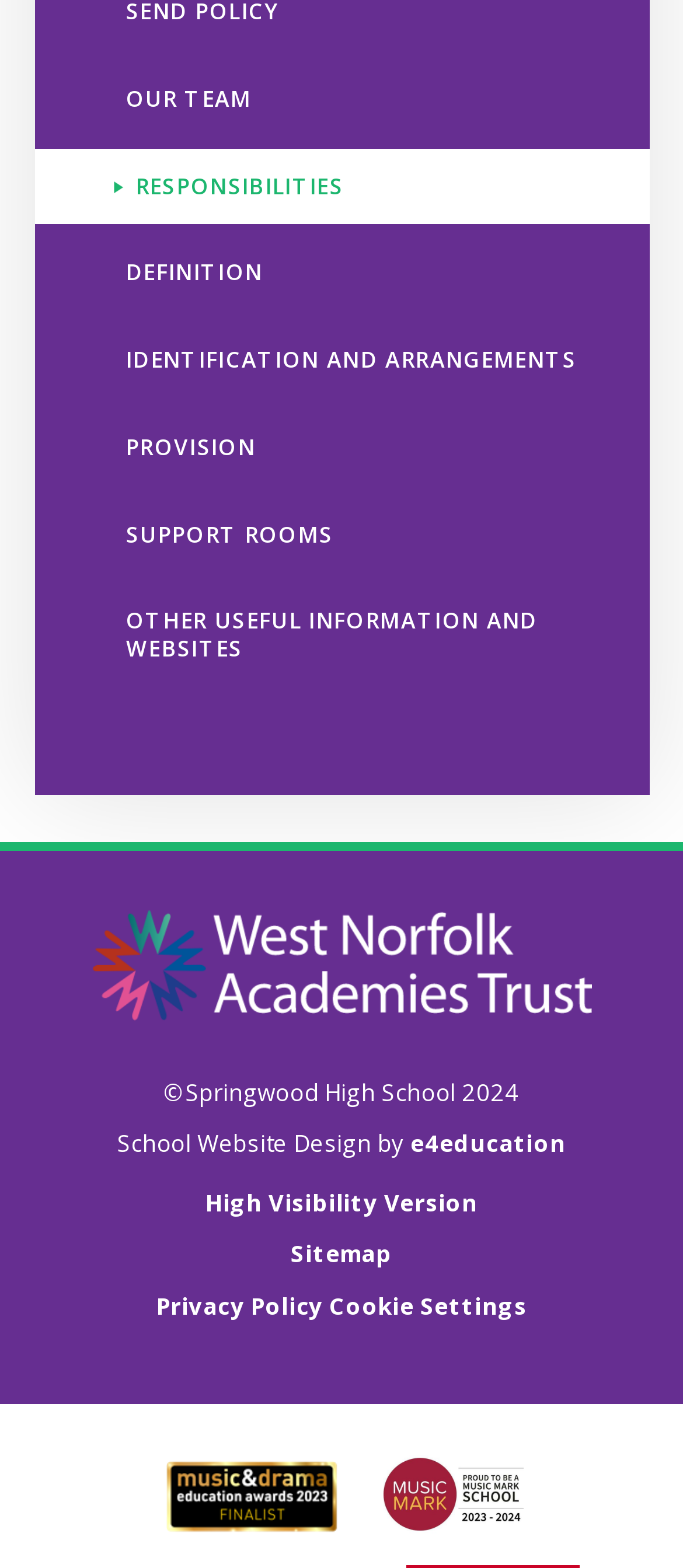Observe the image and answer the following question in detail: What is the name of the company that designed the school website?

I found the answer by looking at the link element with the text 'e4education', which suggests that it is the company that designed the school website.